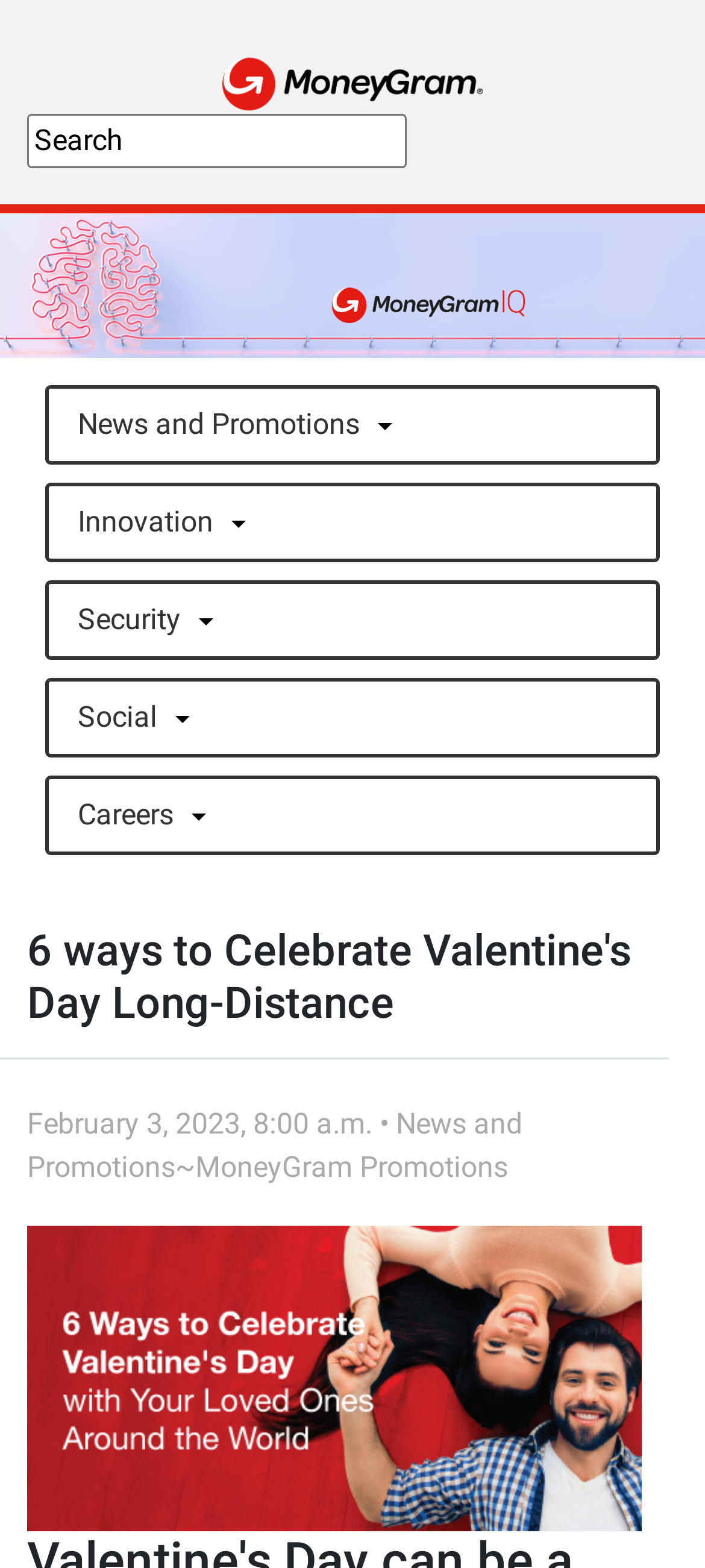How many buttons are in the menu?
Refer to the image and offer an in-depth and detailed answer to the question.

There are five buttons in the menu, namely 'News and Promotions', 'Innovation', 'Security', 'Social', and 'Careers', each with a hasPopup property indicating they have a dropdown menu.